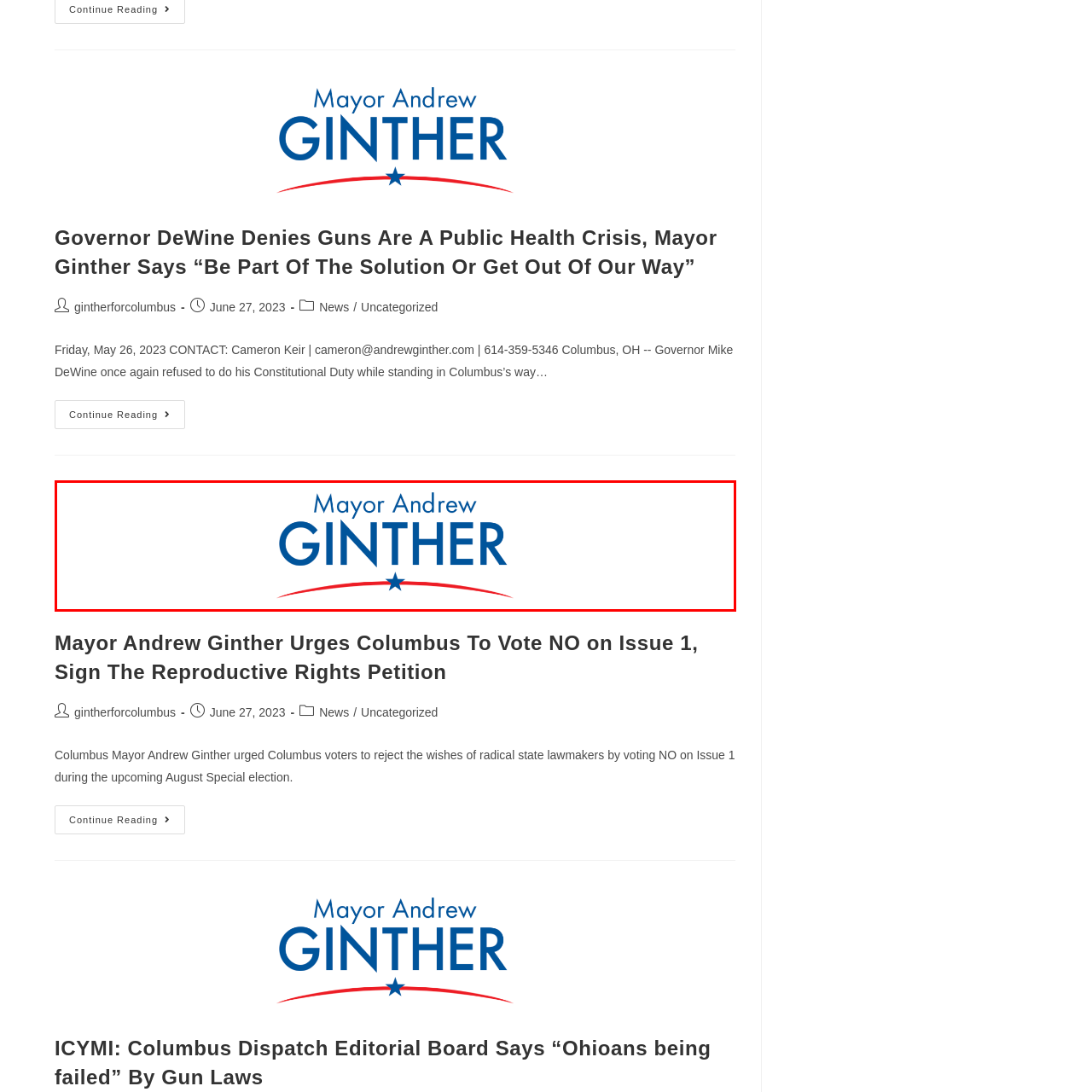Create a thorough description of the image portion outlined in red.

The image features a logo or banner displaying the name of Mayor Andrew Ginther. The design is characterized by a bold, blue font prominently showcasing "Mayor Andrew GINTHER," where the name "GINTHER" is emphasized by its larger size. Below the text, there is a stylized graphic element with a red curved line and a blue star, enhancing the visual appeal and representing a sense of patriotism or civic pride. This image is likely associated with Mayor Ginther's campaign or official communications, aiming to convey his leadership and commitment to the community. The context suggests a focus on his advocacy, particularly in relation to voting and civic engagement, as further detailed in the accompanying article discussing important local political issues.